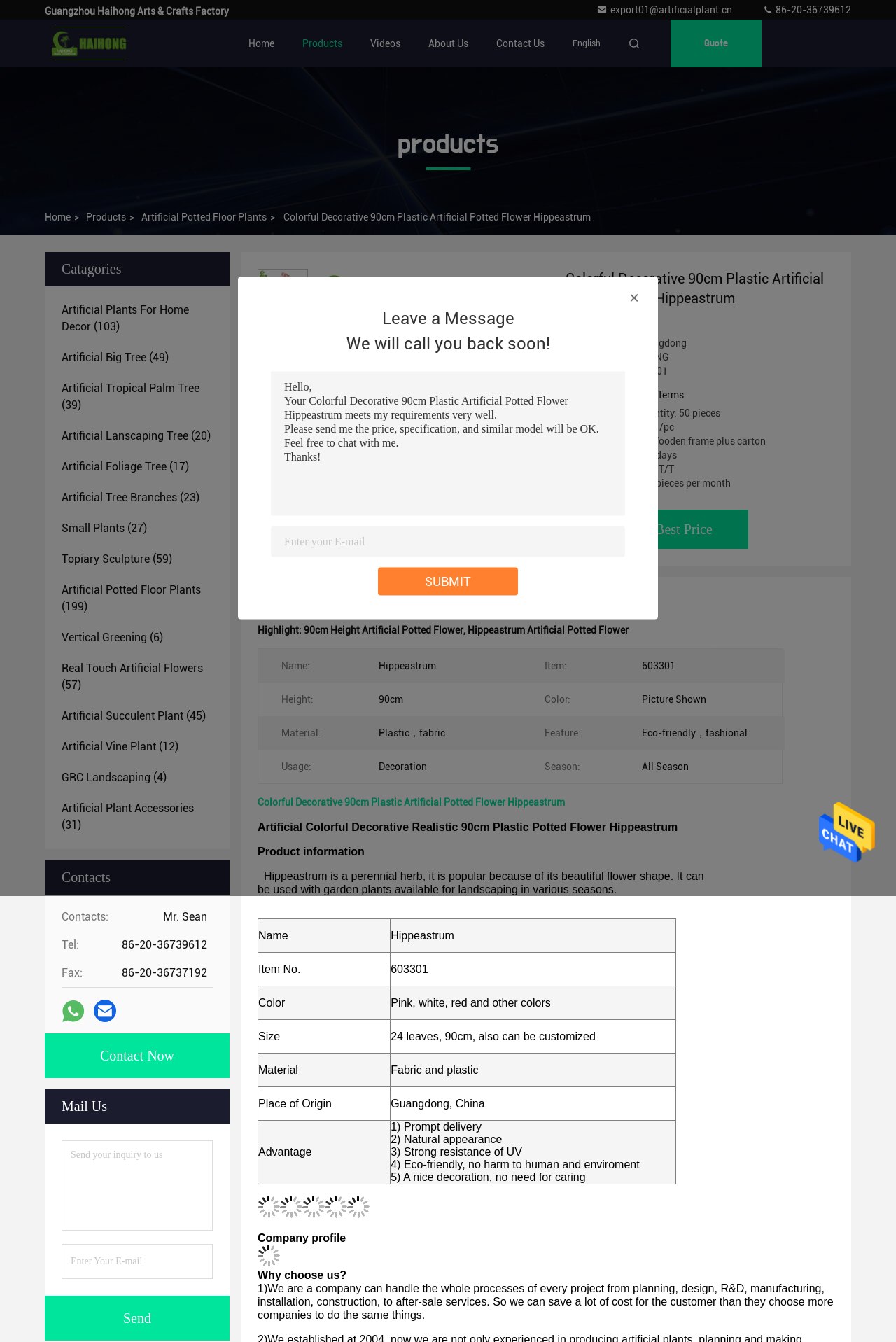Determine the bounding box coordinates of the section to be clicked to follow the instruction: "Enter your inquiry details in the text box". The coordinates should be given as four float numbers between 0 and 1, formatted as [left, top, right, bottom].

[0.302, 0.277, 0.698, 0.384]